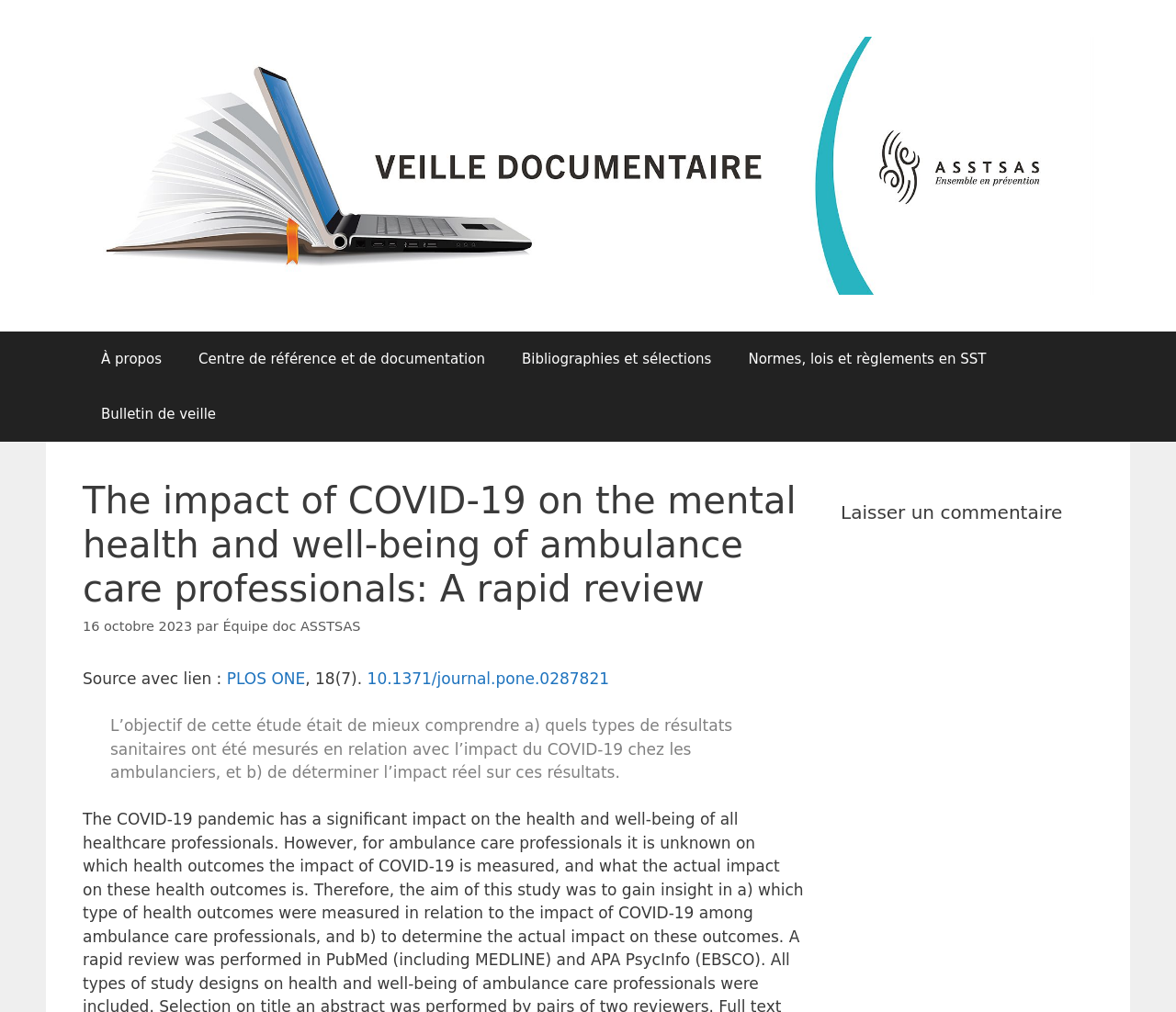Please identify the primary heading on the webpage and return its text.

The impact of COVID-19 on the mental health and well-being of ambulance care professionals: A rapid review